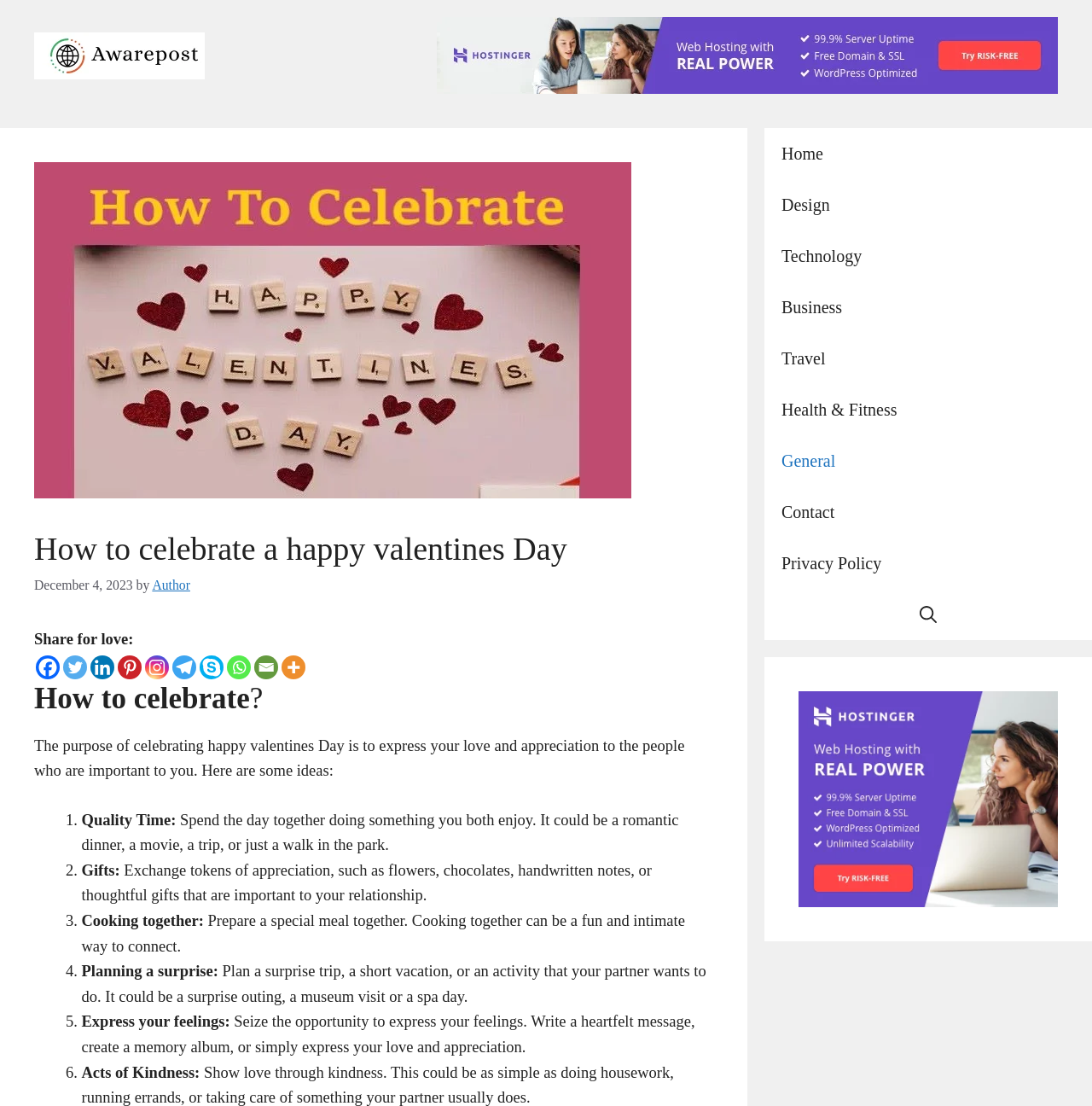Please identify the bounding box coordinates of where to click in order to follow the instruction: "Click on the 'Leave a Reply' heading".

None